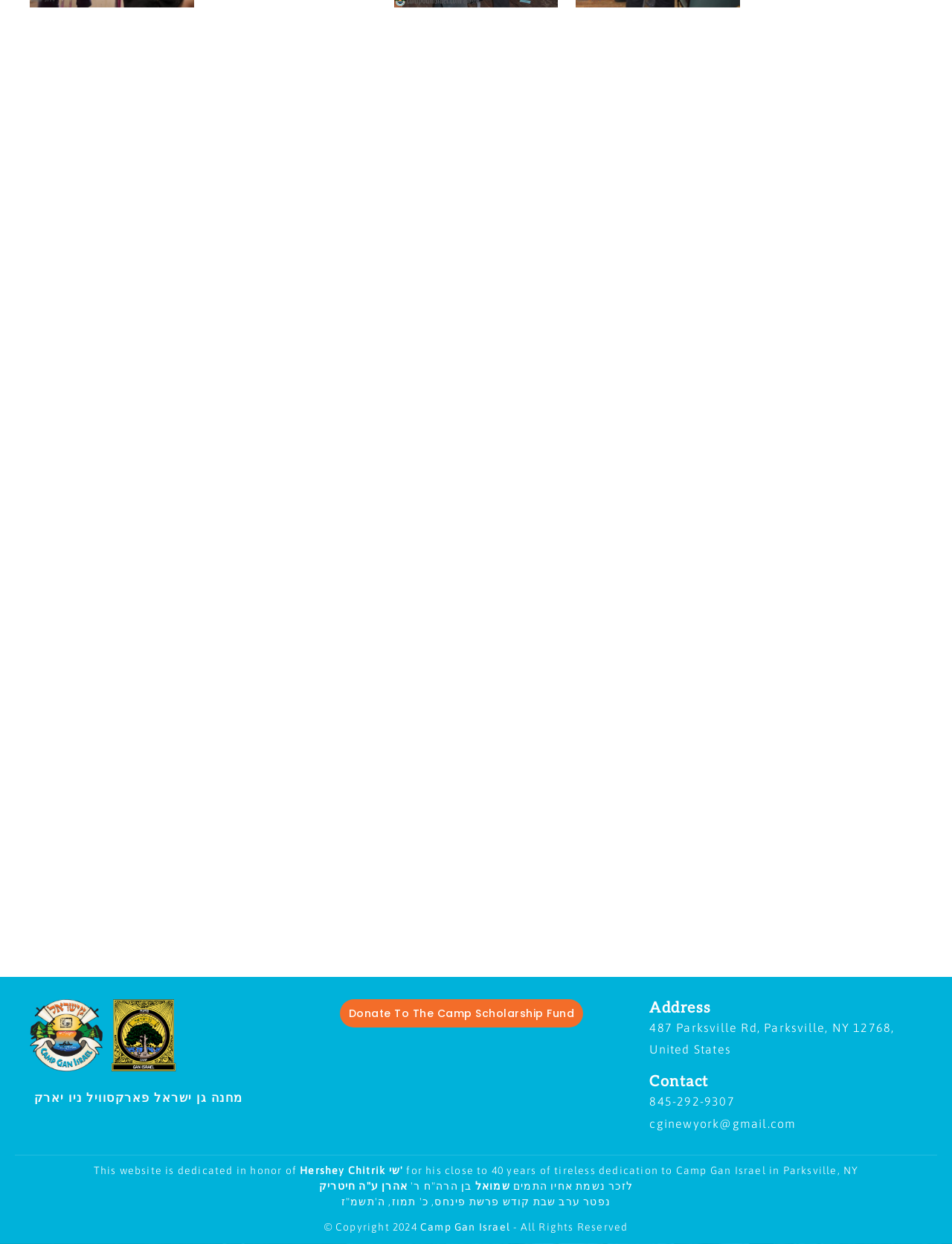Answer the question with a brief word or phrase:
What is the email address of the camp?

cginewyork@gmail.com